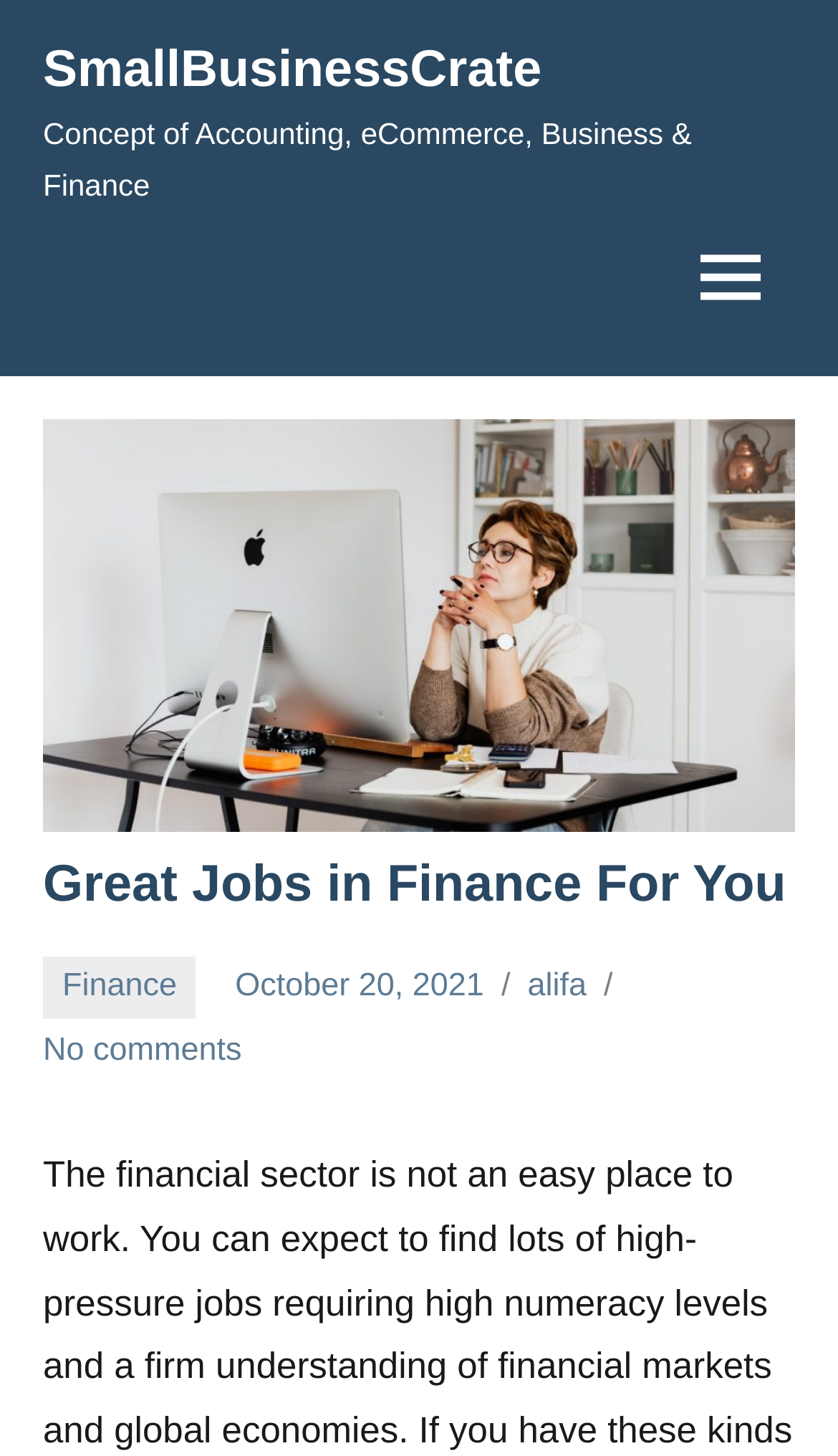Generate the title text from the webpage.

Great Jobs in Finance For You